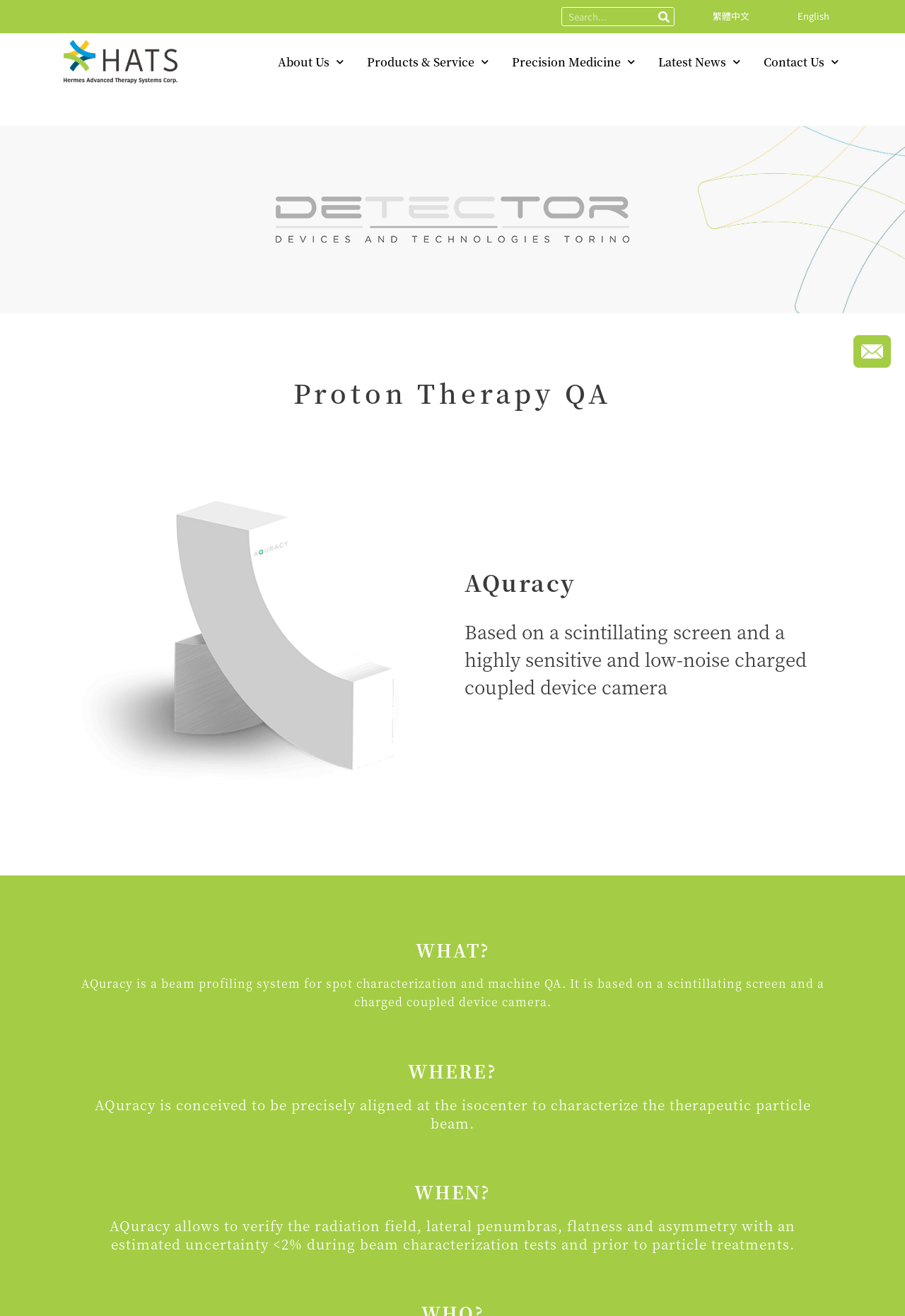Generate a thorough caption that explains the contents of the webpage.

The webpage is about AQuracy, a beam profiling system for proton therapy quality assurance. At the top, there is a search bar with a search button to the right, allowing users to search for specific content. To the right of the search bar, there are language options for Traditional Chinese and English.

Below the search bar, there is a navigation menu with links to different sections, including About Us, Products & Service, Precision Medicine, Latest News, and Contact Us. Each link has a dropdown menu icon.

The main content of the page is divided into sections, each with a heading. The first section has a heading "Proton Therapy QA" and introduces AQuracy as a beam profiling system. The second section has a heading "AQuracy" and provides a brief description of the system, stating that it is based on a scintillating screen and a charged coupled device camera.

The following sections have headings "WHAT?", "WHERE?", and "WHEN?", each providing more information about AQuracy. The "WHAT?" section describes AQuracy as a beam profiling system for spot characterization and machine QA. The "WHERE?" section explains that AQuracy is conceived to be precisely aligned at the isocenter to characterize the therapeutic particle beam. The "WHEN?" section details the system's capabilities during beam characterization tests and prior to particle treatments.

Throughout the page, there are no images, but there are several links and buttons that allow users to navigate and interact with the content.